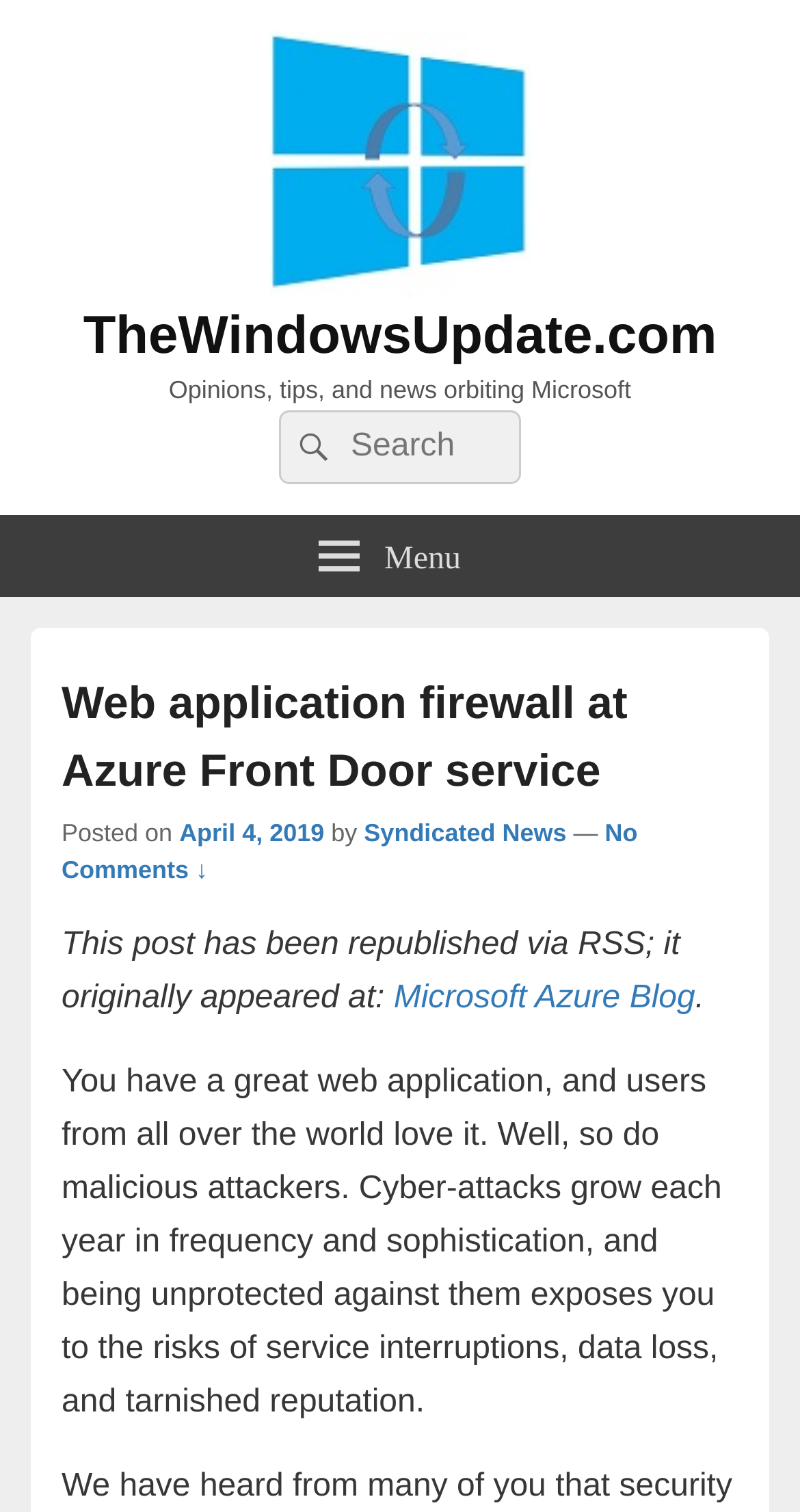Please locate the clickable area by providing the bounding box coordinates to follow this instruction: "Go to Microsoft Azure Blog".

[0.492, 0.649, 0.869, 0.672]